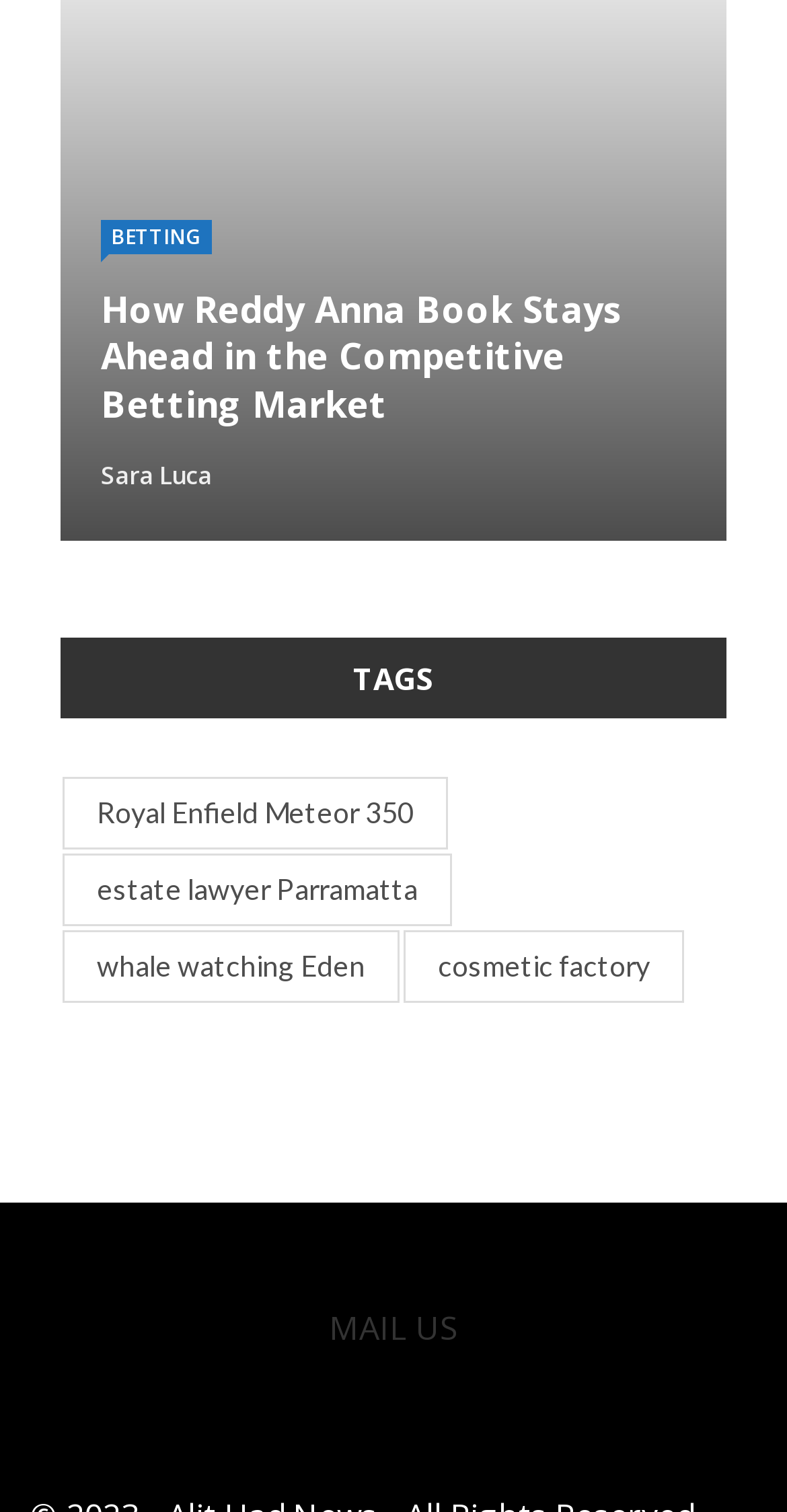Find and provide the bounding box coordinates for the UI element described with: "Betting".

[0.128, 0.176, 0.269, 0.199]